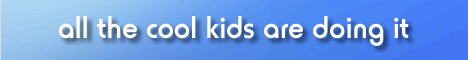Please give a succinct answer to the question in one word or phrase:
What is the purpose of the design?

To capture attention